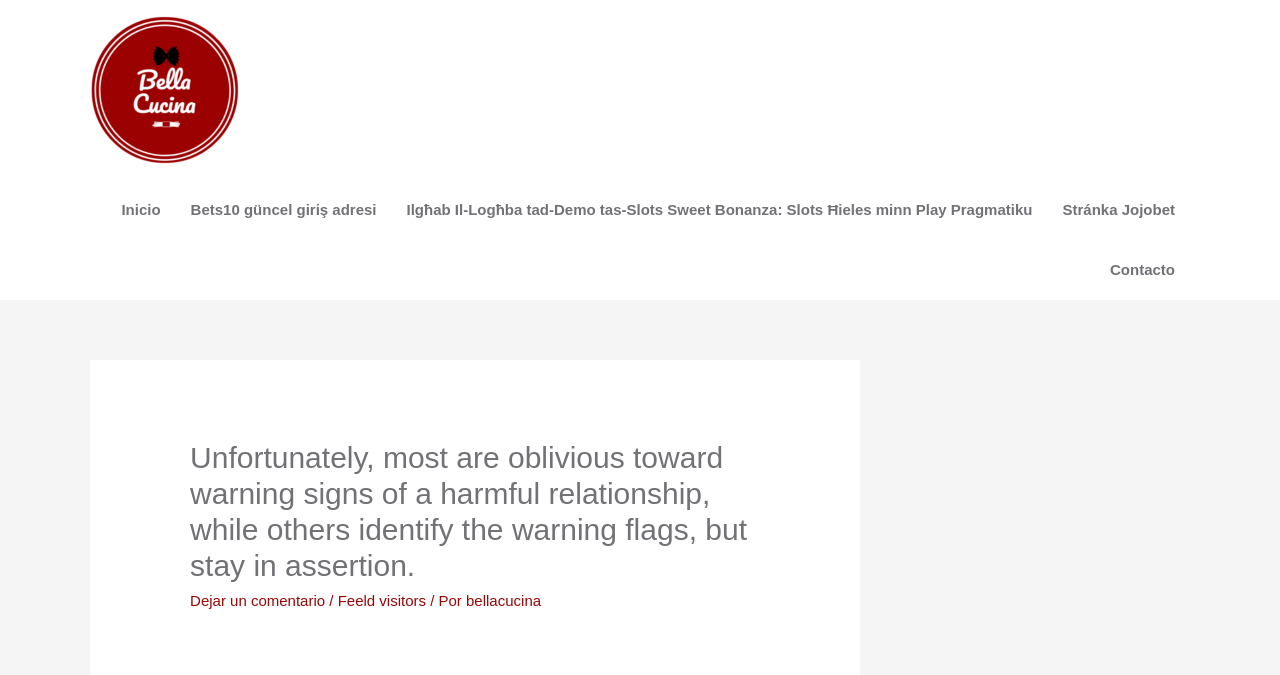What is the last link in the navigation section?
Kindly answer the question with as much detail as you can.

The last link in the navigation section can be determined by looking at the links in the navigation section, which are 'Inicio', 'Bets10 güncel giriş adresi', 'Ilgħab Il-Logħba tad-Demo tas-Slots Sweet Bonanza: Slots Ħieles minn Play Pragmatiku', 'Stránka Jojobet', and 'Contacto', and finding the last one, which is 'Contacto'.